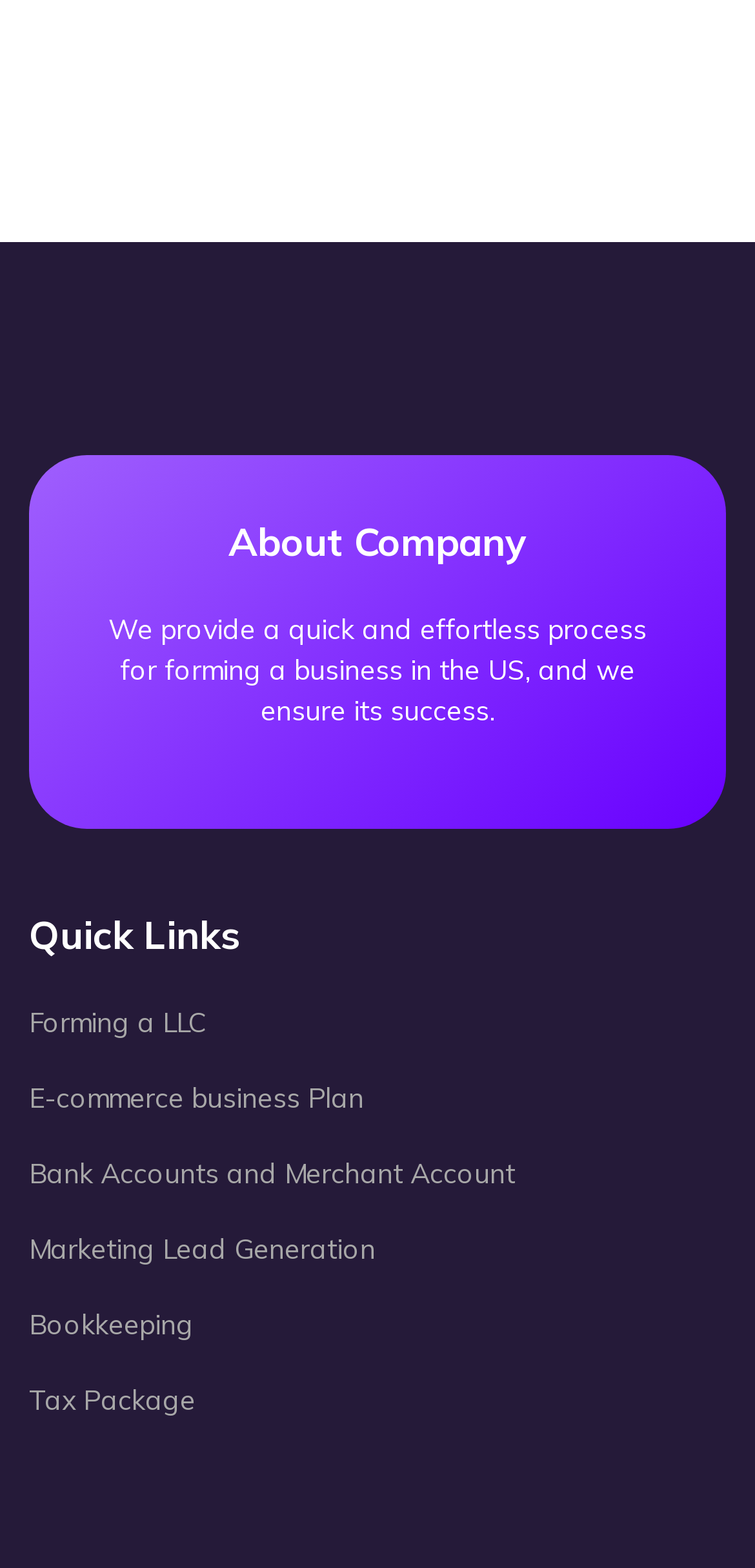What is the tone of the company description?
Look at the image and provide a detailed response to the question.

The company description 'We provide a quick and effortless process for forming a business in the US, and we ensure its success.' has a professional tone, indicating that the company is reliable and efficient in its services.